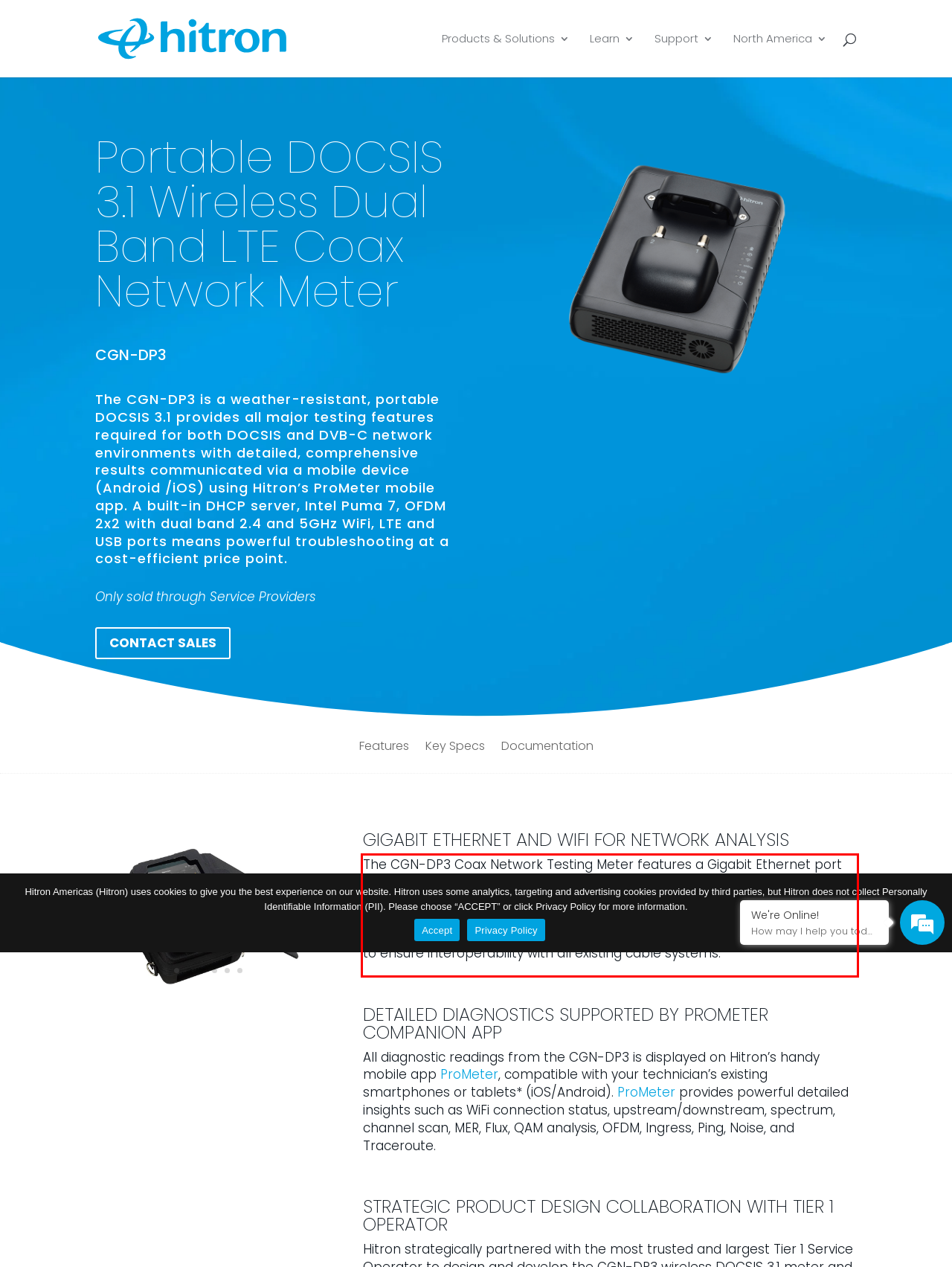Identify the text inside the red bounding box in the provided webpage screenshot and transcribe it.

The CGN-DP3 Coax Network Testing Meter features a Gigabit Ethernet port and 802.11b/g/n/ac wireless LAN access point combined to simplify cable connectivity testing and troubleshooting. It has a built-in DHCP server that can lease IP addresses to multiple clients both Wireless 802.11 and Wired Ethernet. The CGN-DP3 has a DOCSIS 3.1/3.0/2.0/1.1 compliant cable modem to ensure interoperability with all existing cable systems.